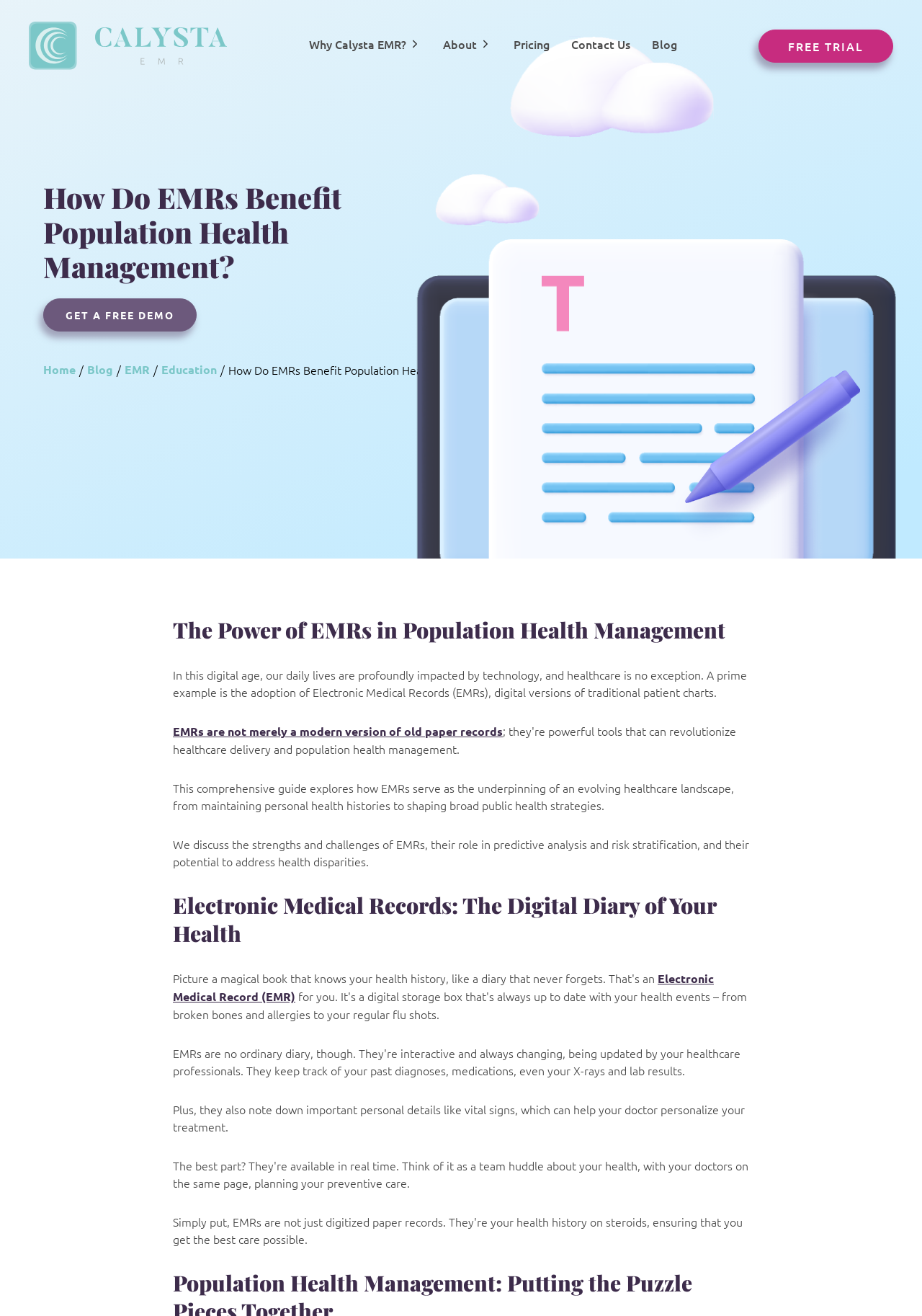Locate and generate the text content of the webpage's heading.

How Do EMRs Benefit Population Health Management?